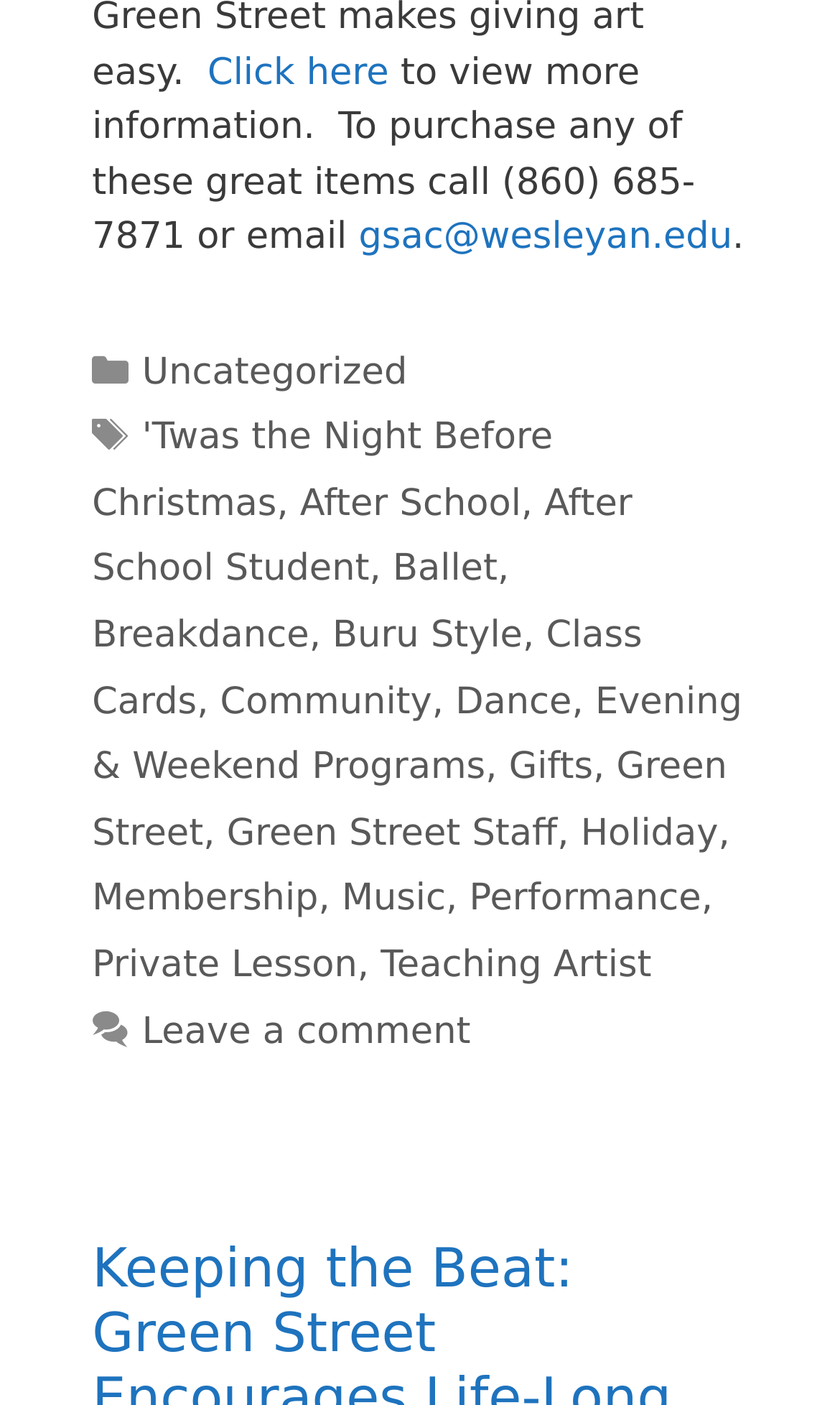What is the phone number to purchase items?
Refer to the image and offer an in-depth and detailed answer to the question.

The phone number can be found in the static text element that says 'To purchase any of these great items call (860) 685-7871 or email'.